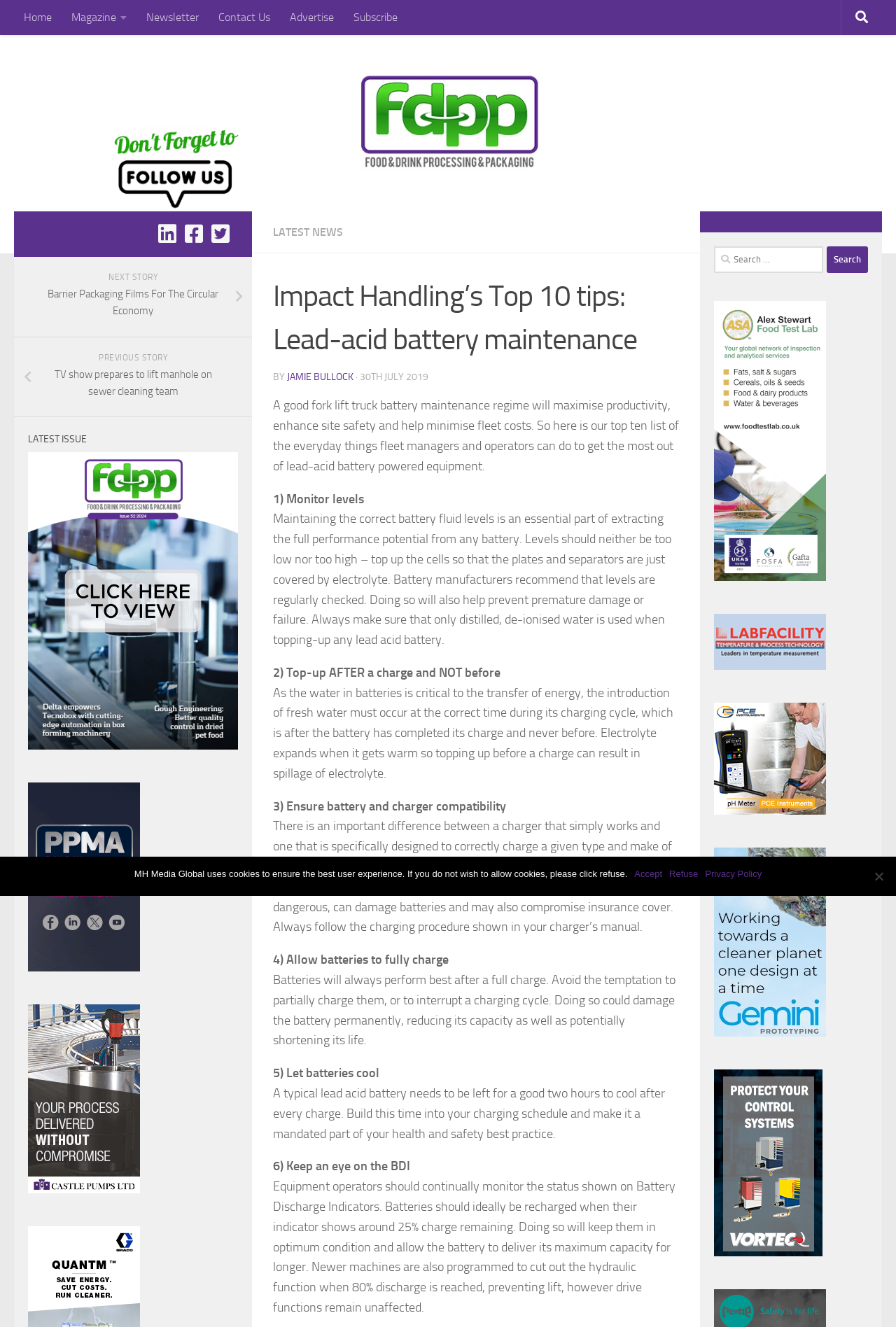Determine the bounding box for the UI element described here: "parent_node: LATEST ISSUE".

[0.031, 0.558, 0.266, 0.567]